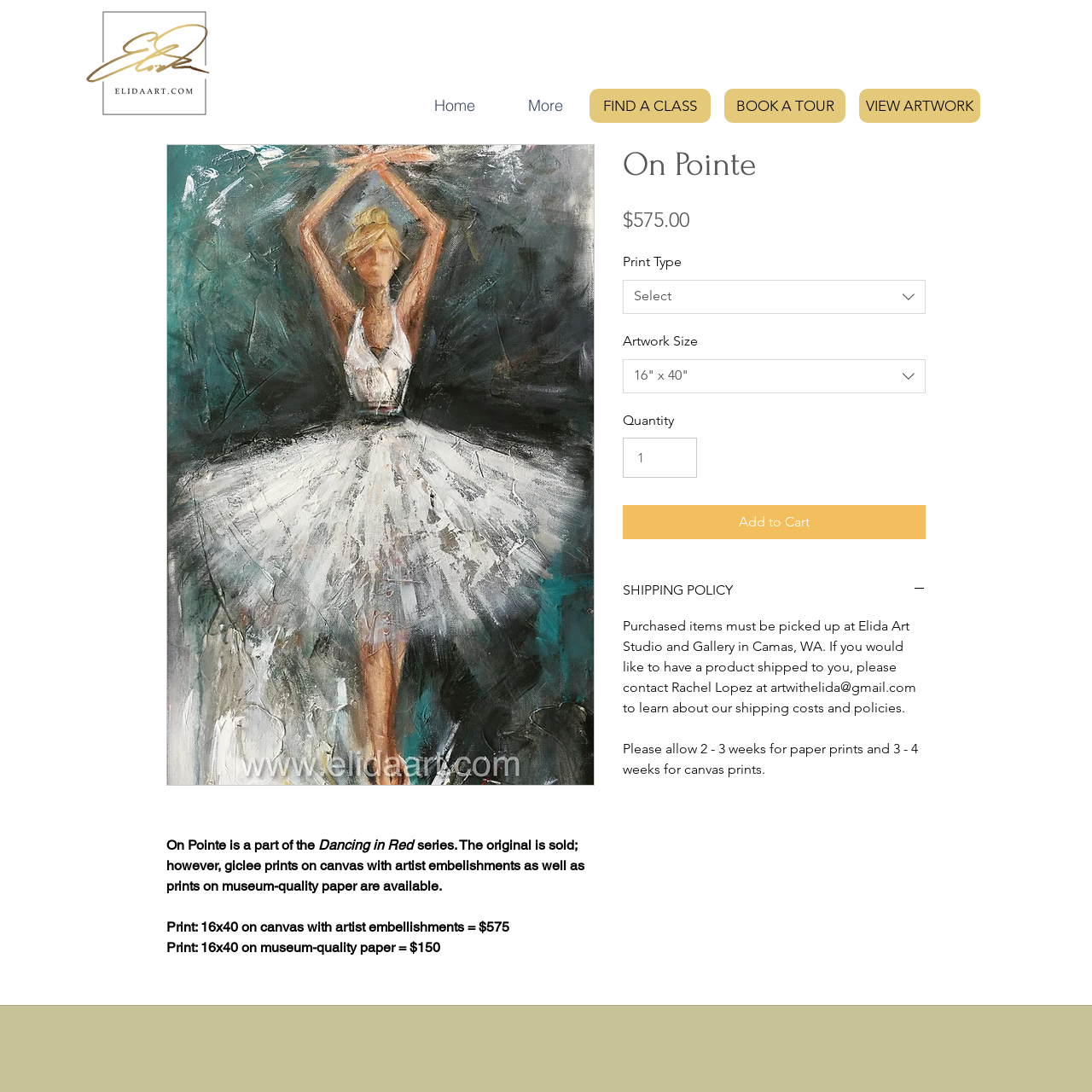Can you show the bounding box coordinates of the region to click on to complete the task described in the instruction: "Click the 'SHIPPING POLICY' button"?

[0.57, 0.531, 0.848, 0.55]